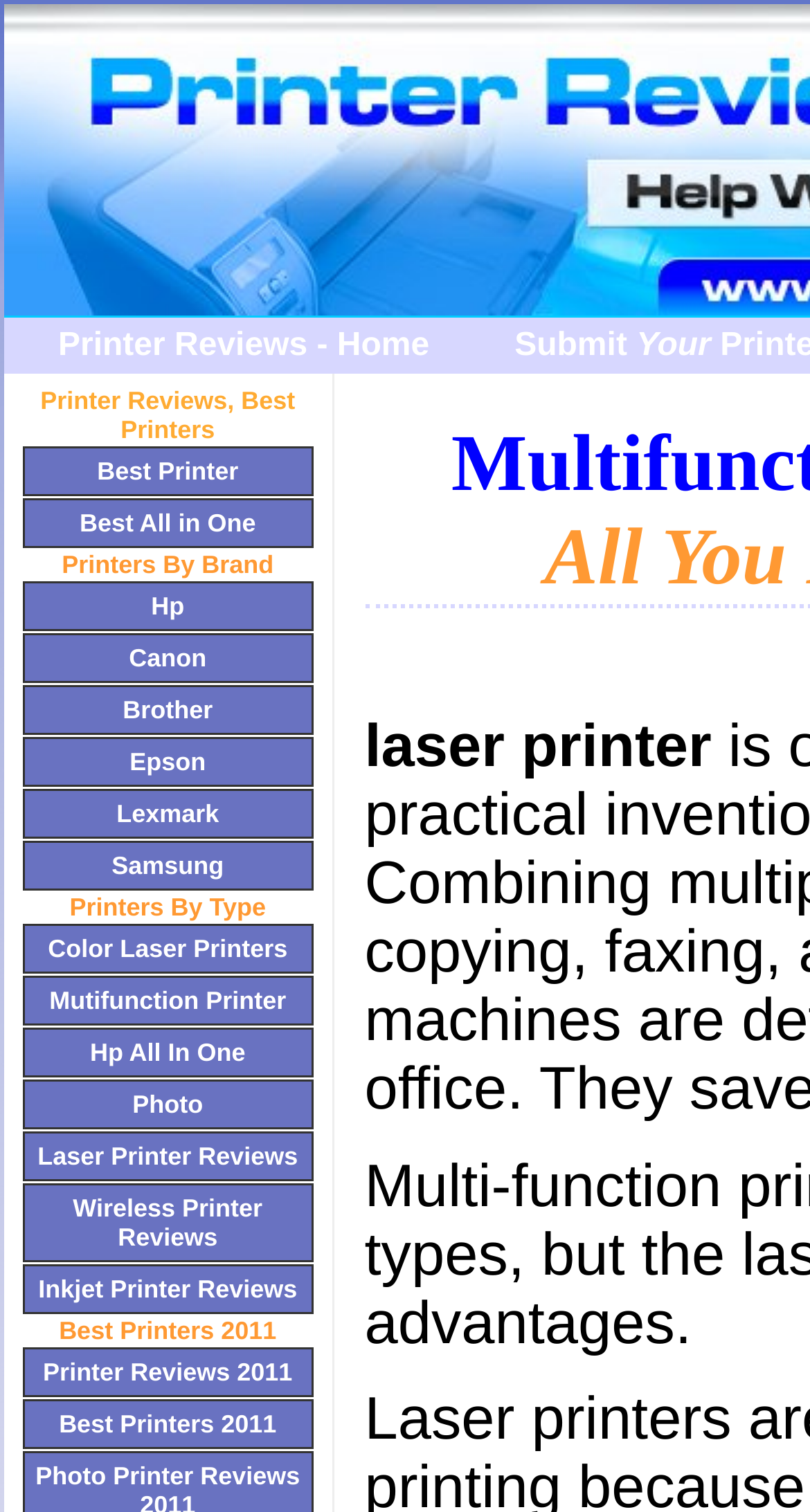Please respond to the question with a concise word or phrase:
What is the last link on the webpage?

Best Printers 2011